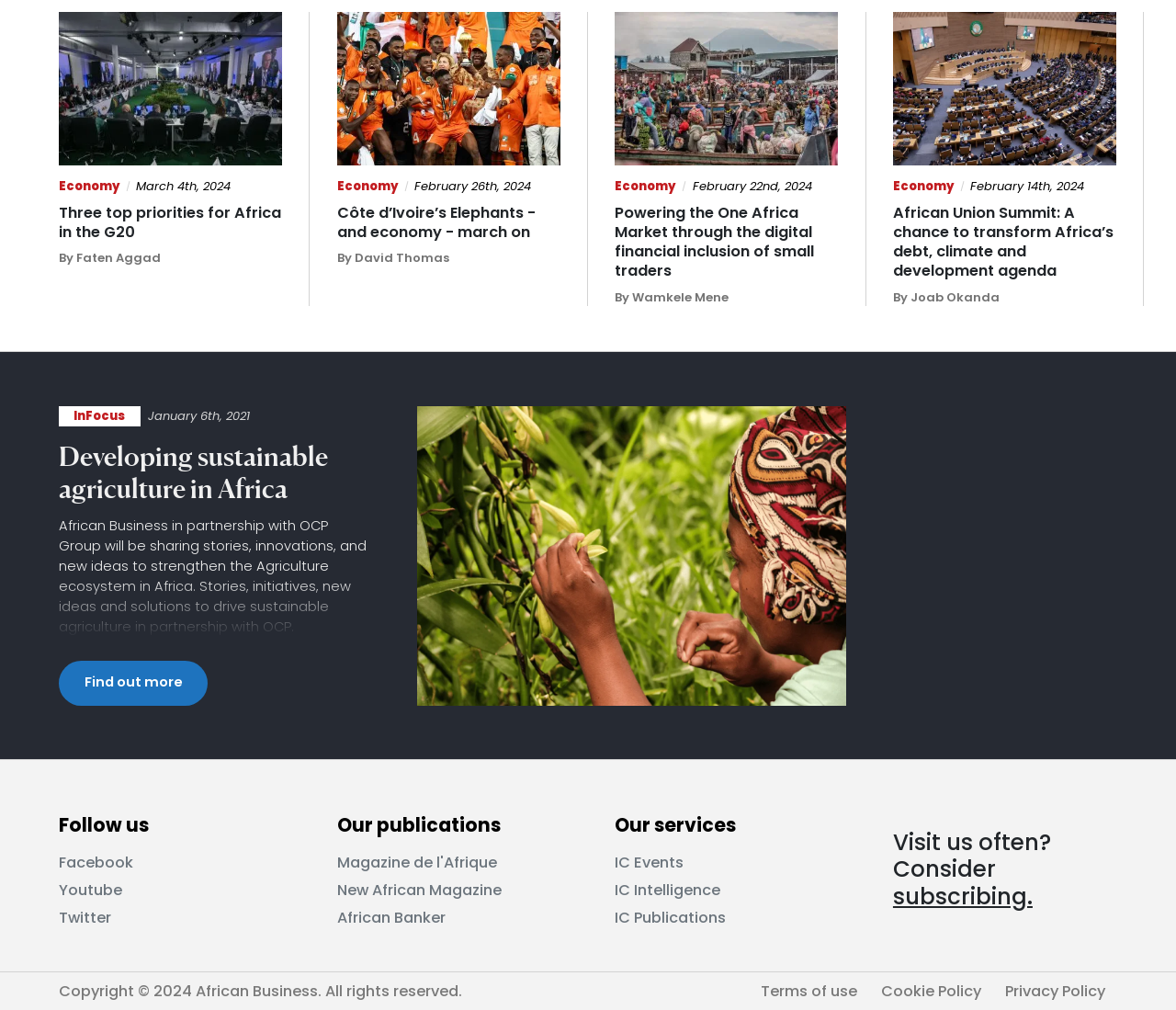Determine the bounding box of the UI component based on this description: "Privacy Policy". The bounding box coordinates should be four float values between 0 and 1, i.e., [left, top, right, bottom].

[0.855, 0.97, 0.94, 0.991]